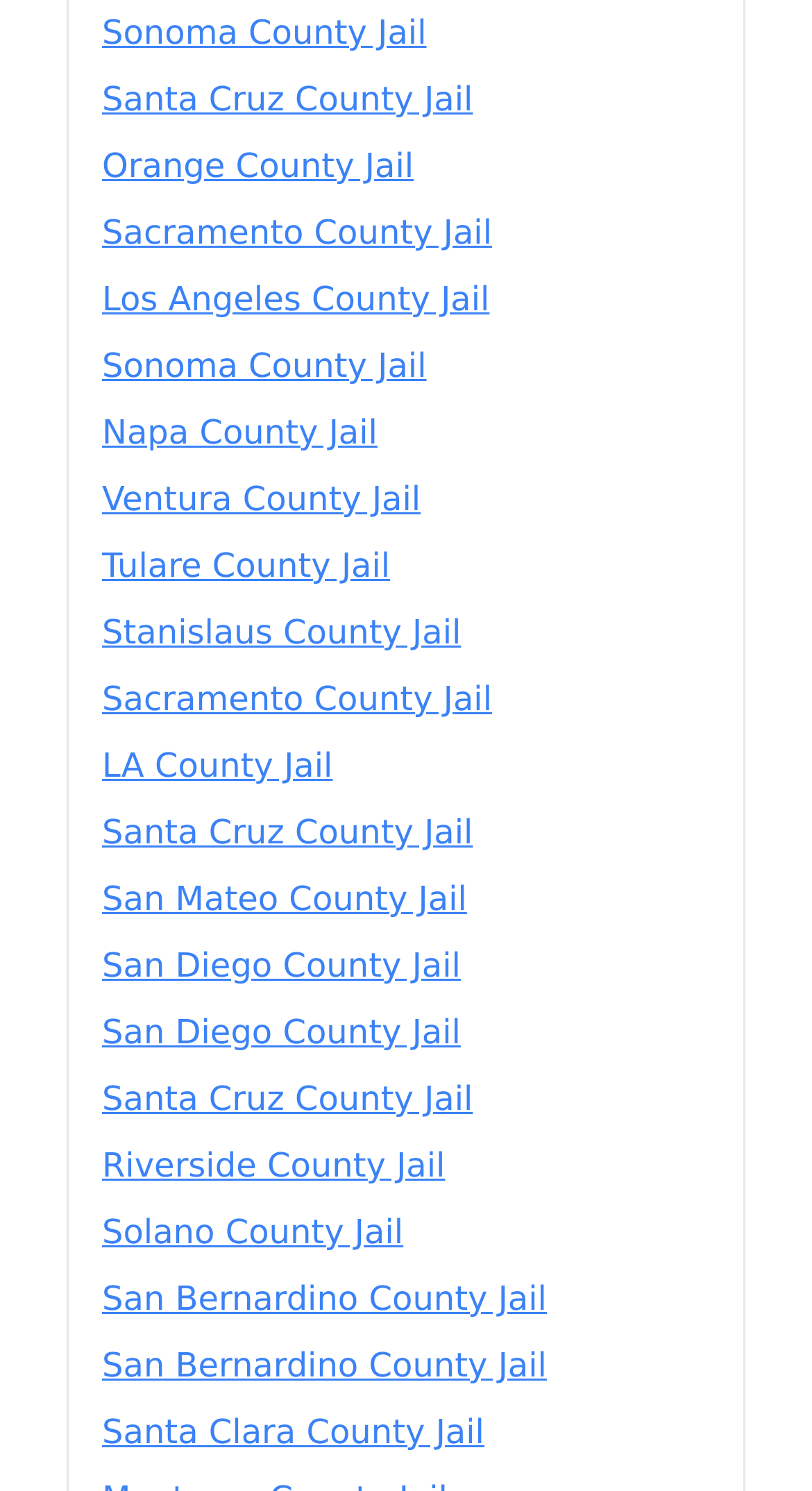What is the first jail listed?
Please provide a single word or phrase as the answer based on the screenshot.

Sonoma County Jail